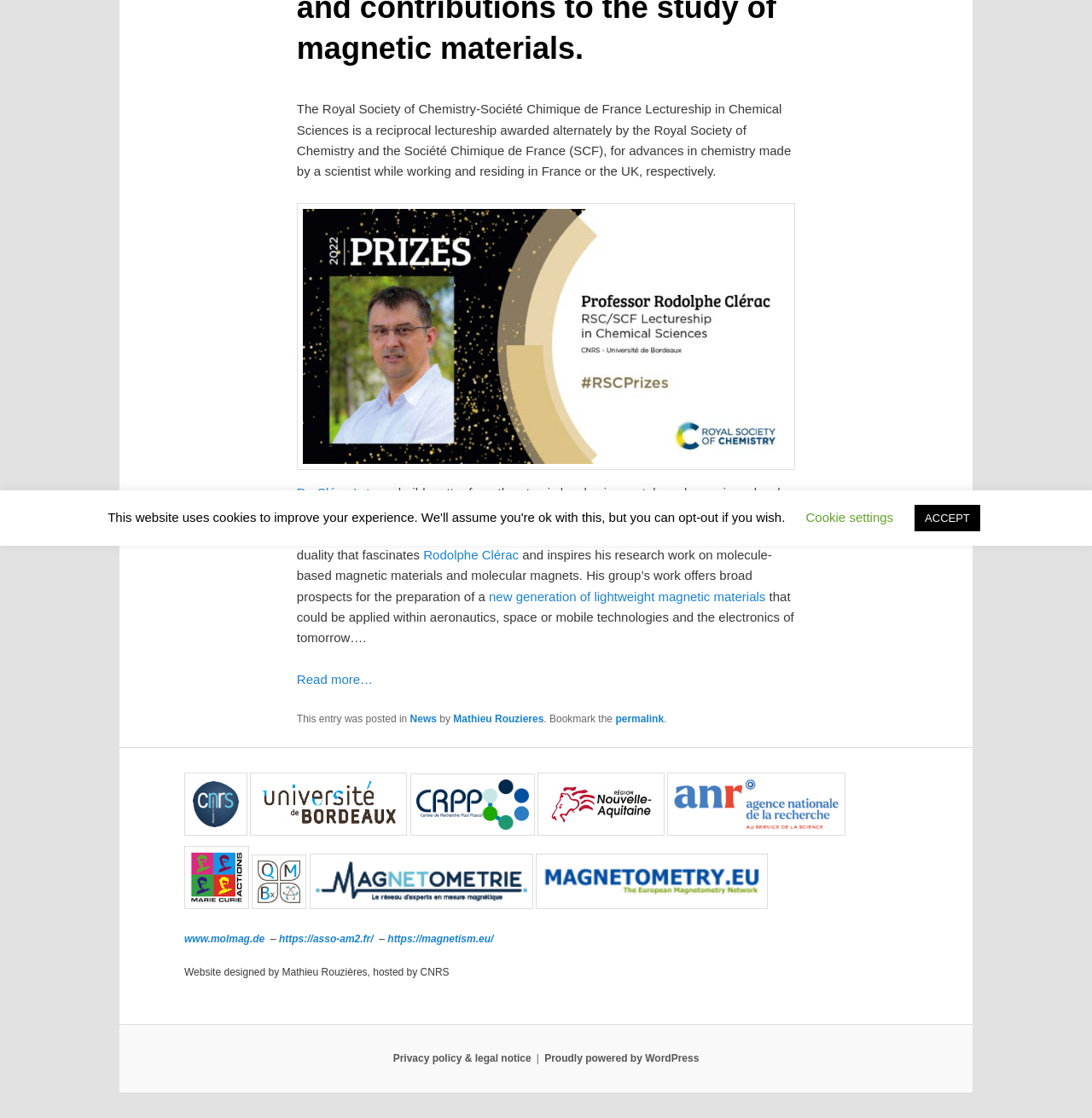Find the coordinates for the bounding box of the element with this description: "www.molmag.de".

[0.169, 0.834, 0.245, 0.845]